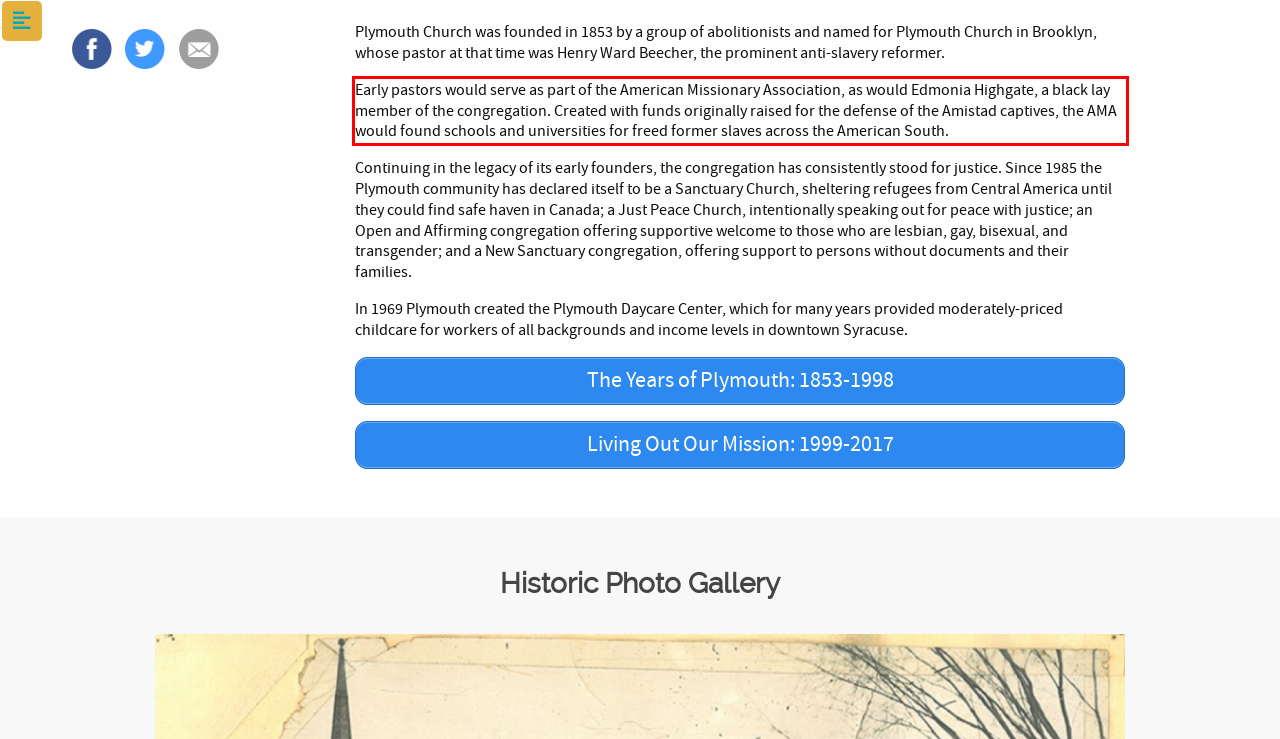Analyze the red bounding box in the provided webpage screenshot and generate the text content contained within.

Early pastors would serve as part of the American Missionary Association, as would Edmonia Highgate, a black lay member of the congregation. Created with funds originally raised for the defense of the Amistad captives, the AMA would found schools and universities for freed former slaves across the American South.